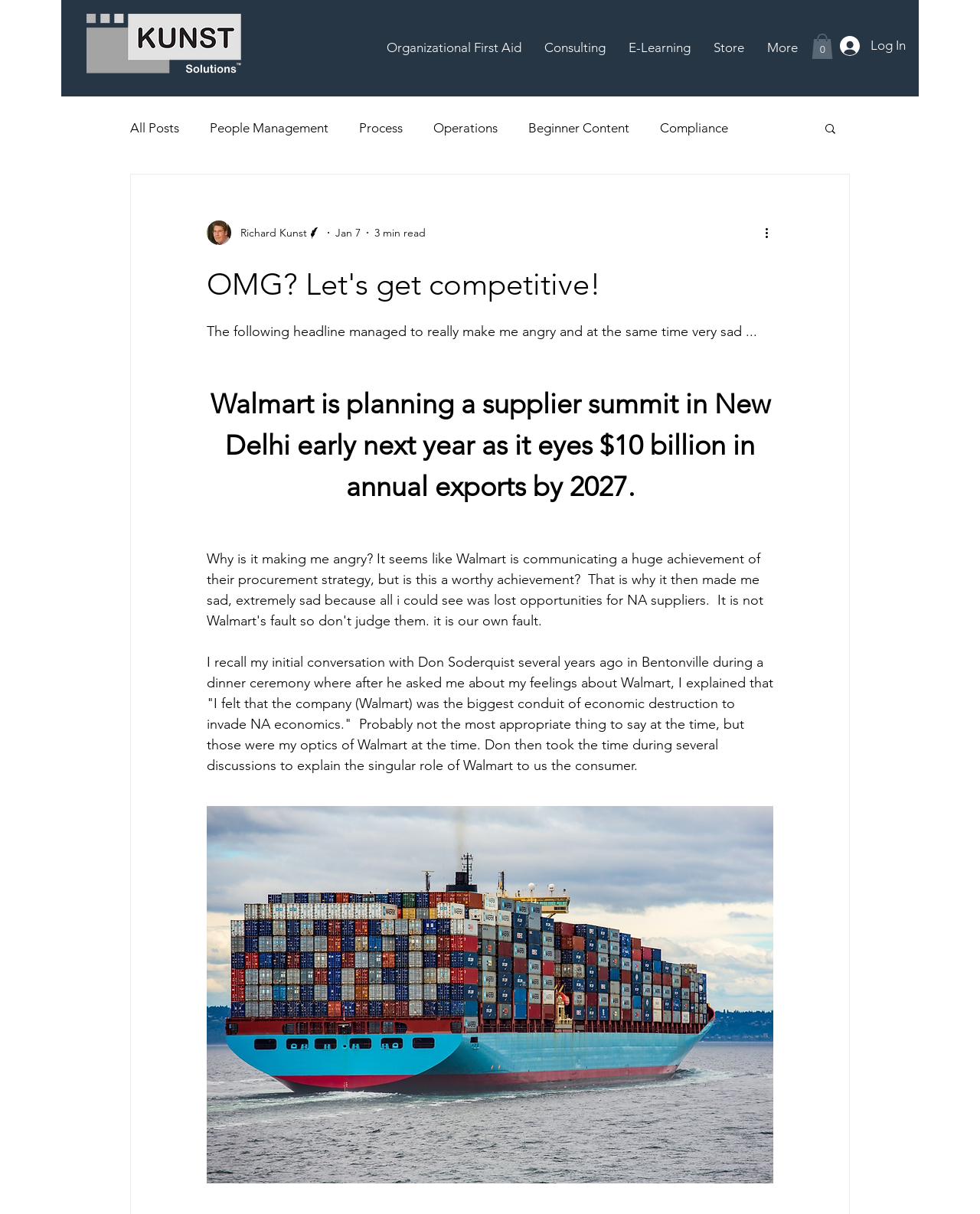Locate the bounding box coordinates of the region to be clicked to comply with the following instruction: "View the 'Store' page". The coordinates must be four float numbers between 0 and 1, in the form [left, top, right, bottom].

[0.716, 0.026, 0.771, 0.052]